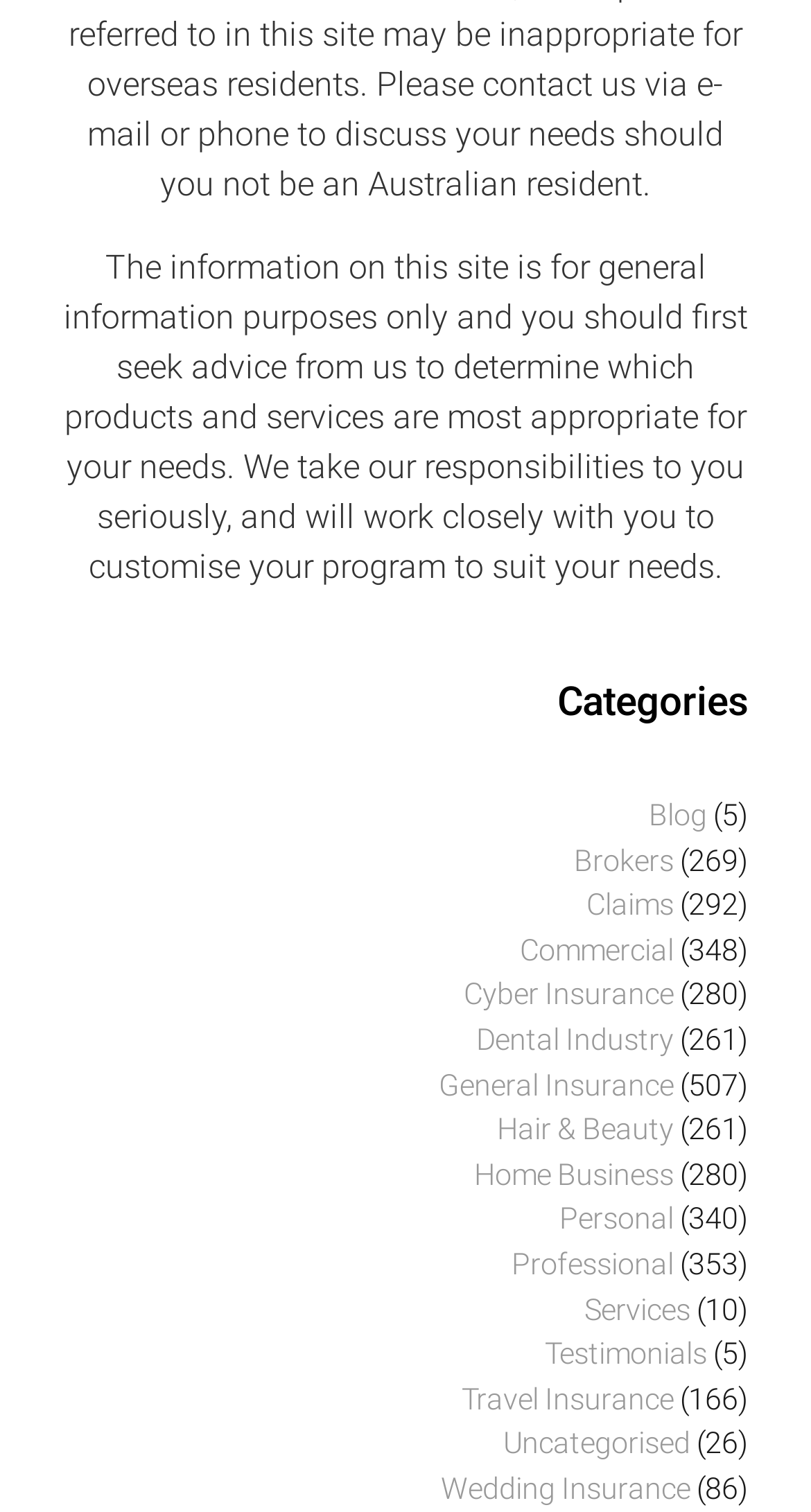What is the position of the 'Cyber Insurance' category on the webpage?
Using the screenshot, give a one-word or short phrase answer.

Middle